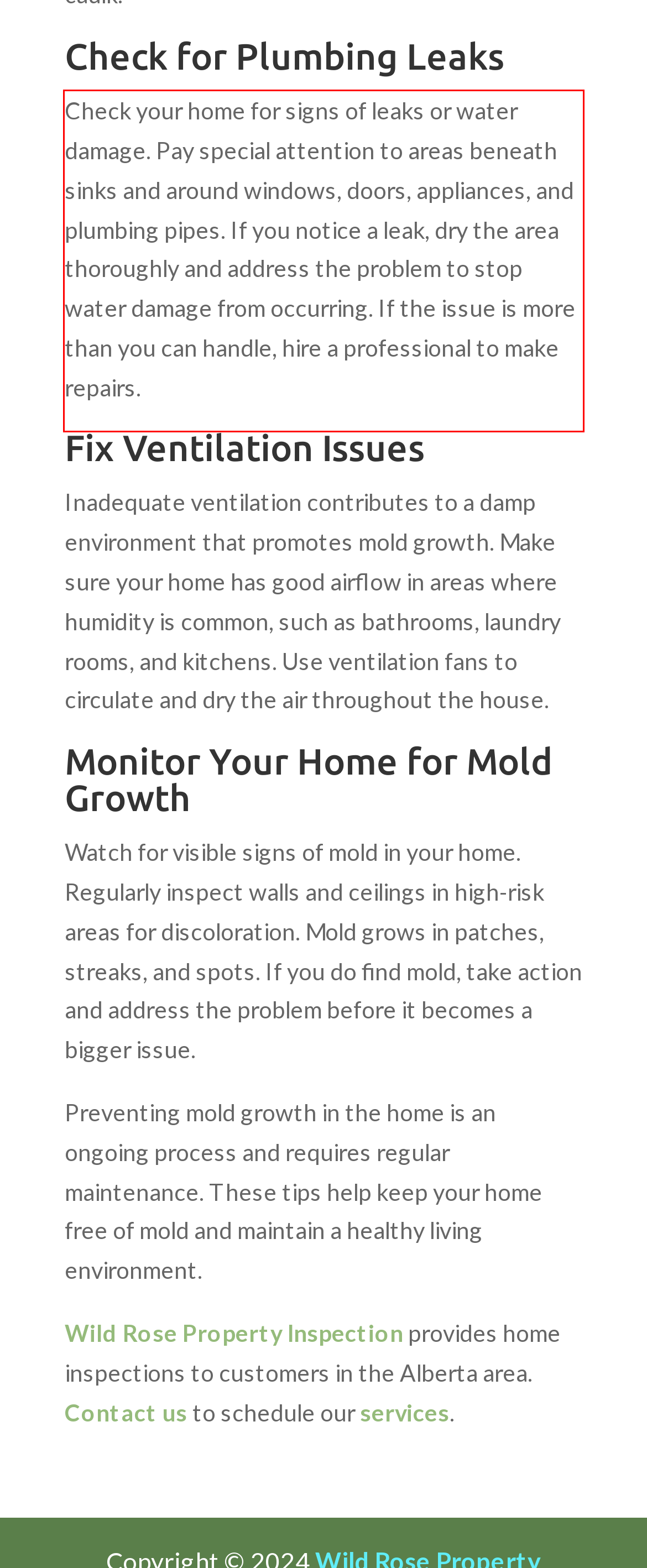There is a screenshot of a webpage with a red bounding box around a UI element. Please use OCR to extract the text within the red bounding box.

Check your home for signs of leaks or water damage. Pay special attention to areas beneath sinks and around windows, doors, appliances, and plumbing pipes. If you notice a leak, dry the area thoroughly and address the problem to stop water damage from occurring. If the issue is more than you can handle, hire a professional to make repairs.